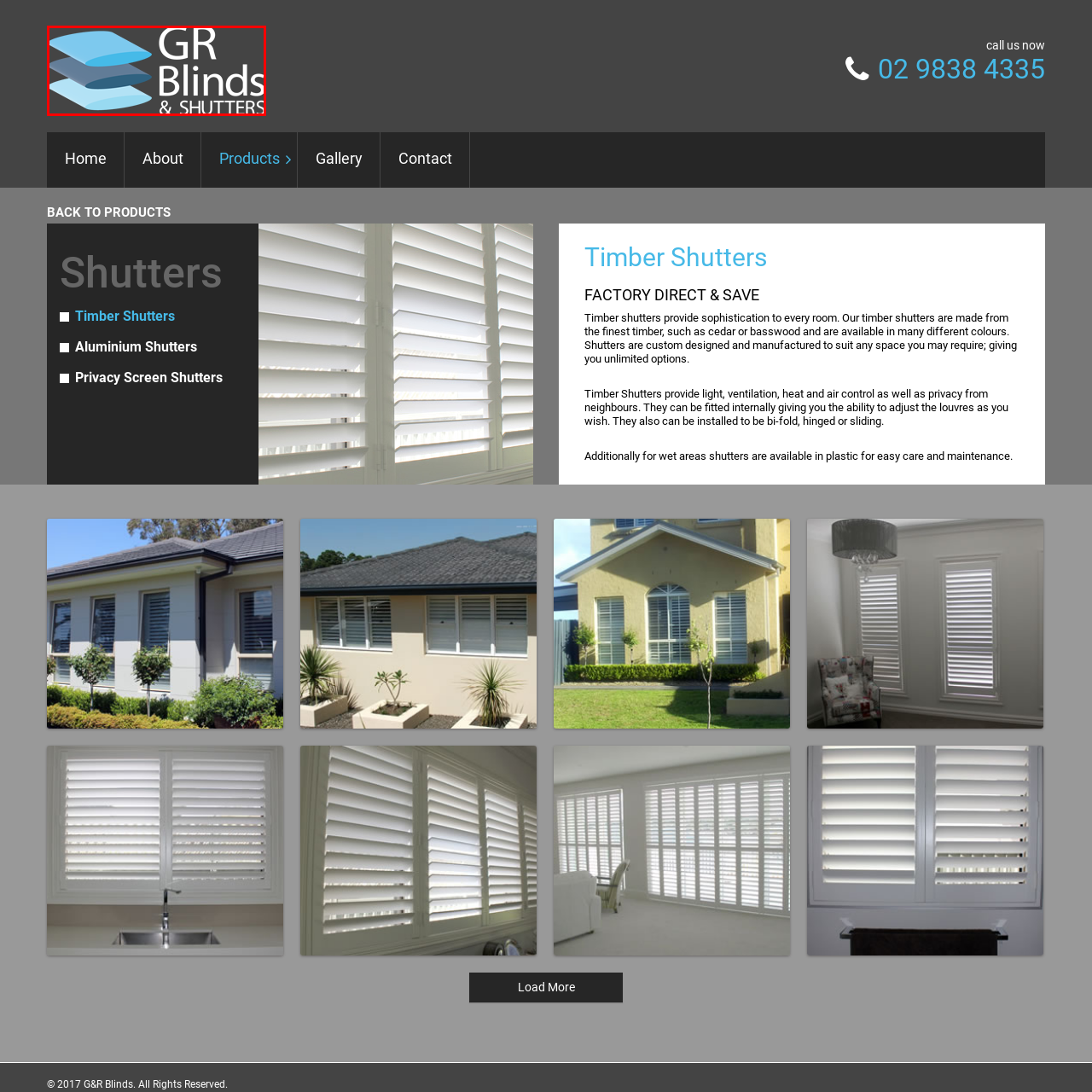Describe in detail the image that is highlighted by the red bounding box.

The image prominently features the logo of G&R Blinds & Shutters, showcasing a sleek and modern design. The logo consists of layered blue shades, symbolizing the various products offered by the company, which specializes in high-quality blinds and shutters. The design is set against a dark background, enhancing the visibility of the brand name. This logo represents G&R Blinds' commitment to sophistication and functionality in their window treatment solutions, reflecting their dedication to providing stylish options for homes and businesses alike.